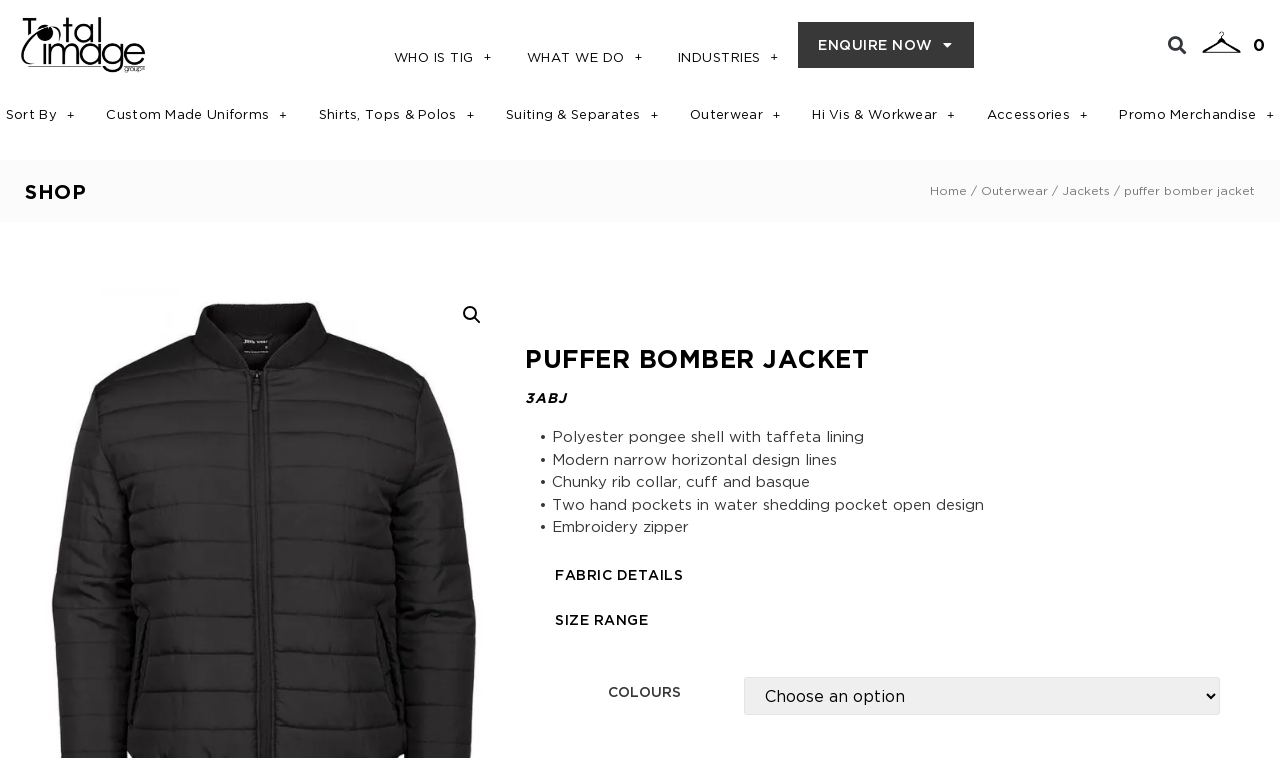Please identify the bounding box coordinates of the area that needs to be clicked to fulfill the following instruction: "View Custom Made Uniforms."

[0.071, 0.118, 0.237, 0.184]